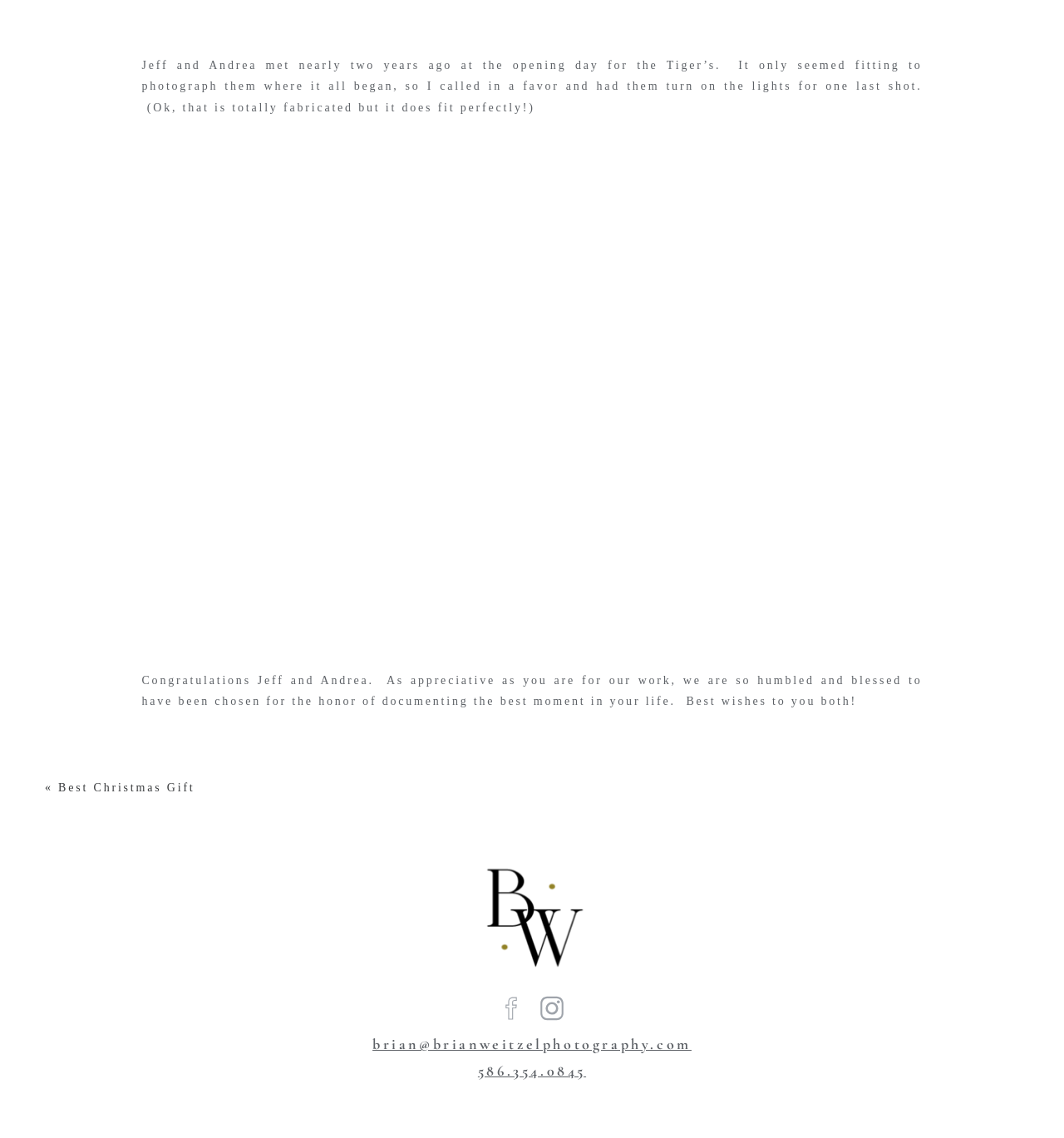Give a short answer using one word or phrase for the question:
What is the occasion in the photo?

Proposal